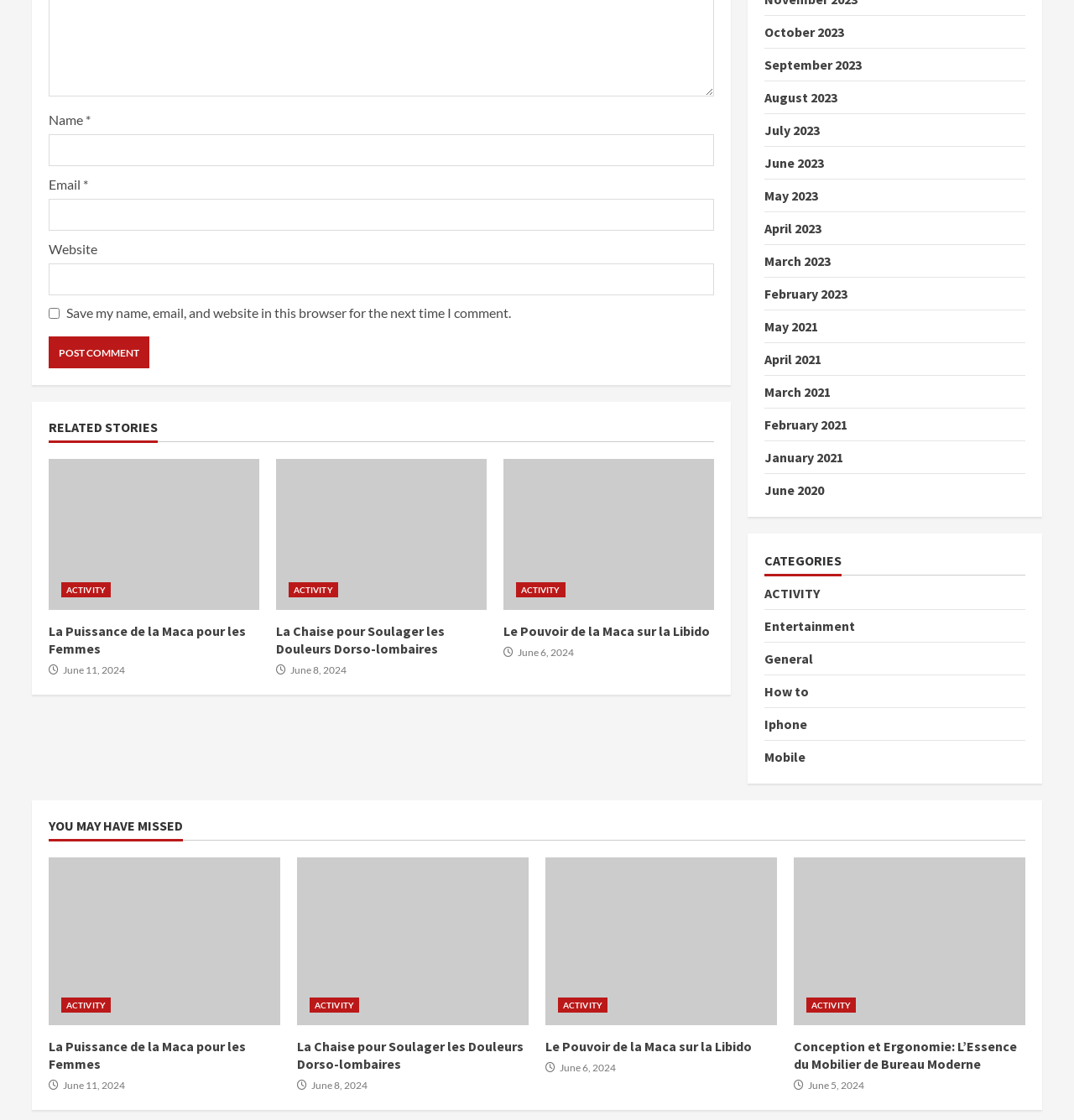What is the category of the article 'La Puissance de la Maca pour les Femmes'?
From the details in the image, answer the question comprehensively.

The article 'La Puissance de la Maca pour les Femmes' is listed under the 'RELATED STORIES' section and has a link labeled 'ACTIVITY' next to it, indicating that it belongs to the ACTIVITY category.